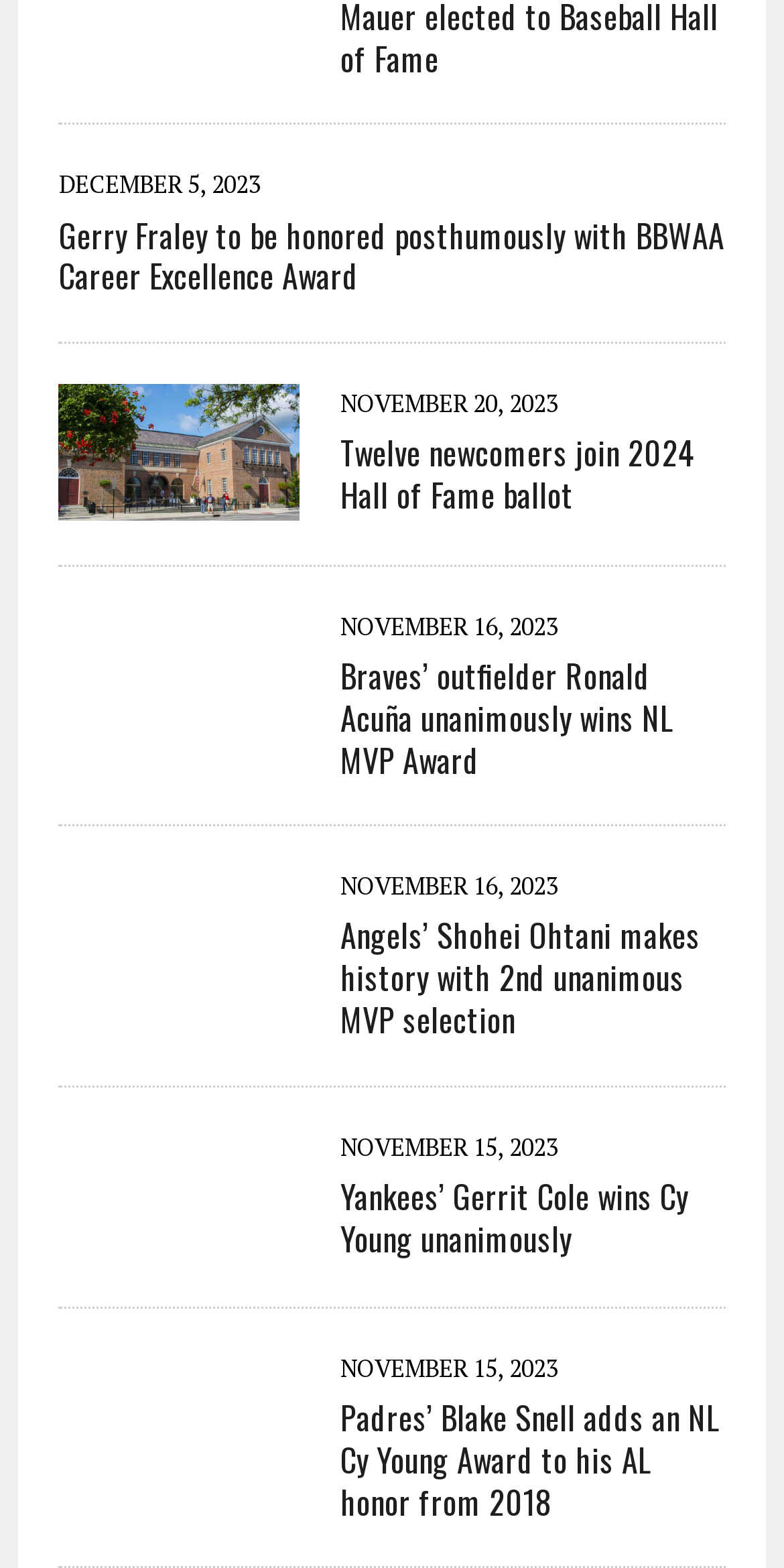How many links are in the last article?
Based on the image, please offer an in-depth response to the question.

The last article has a link element with the text 'Padres’ Blake Snell adds an NL Cy Young Award to his AL honor from 2018', which is the only link in the article.